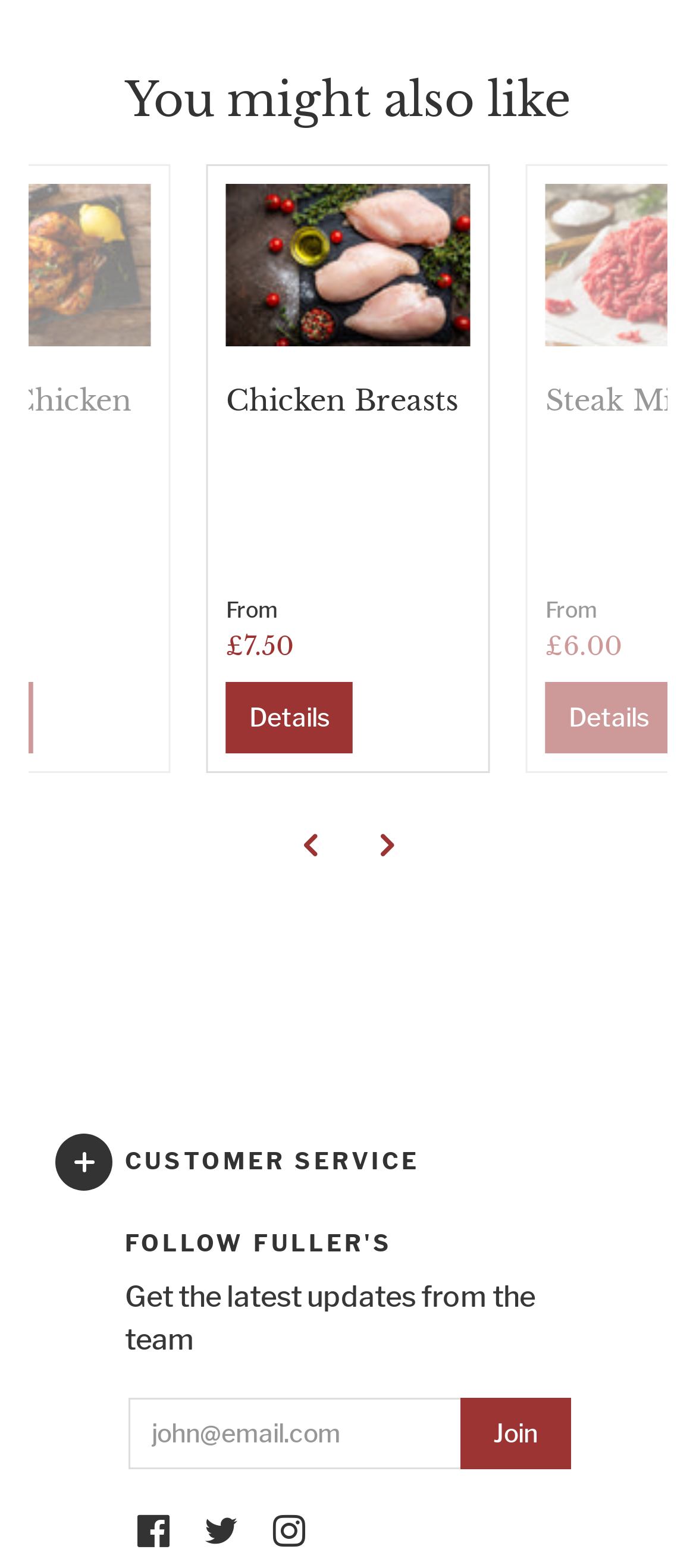Please provide the bounding box coordinates for the UI element as described: "$0.00 0 Cart". The coordinates must be four floats between 0 and 1, represented as [left, top, right, bottom].

None